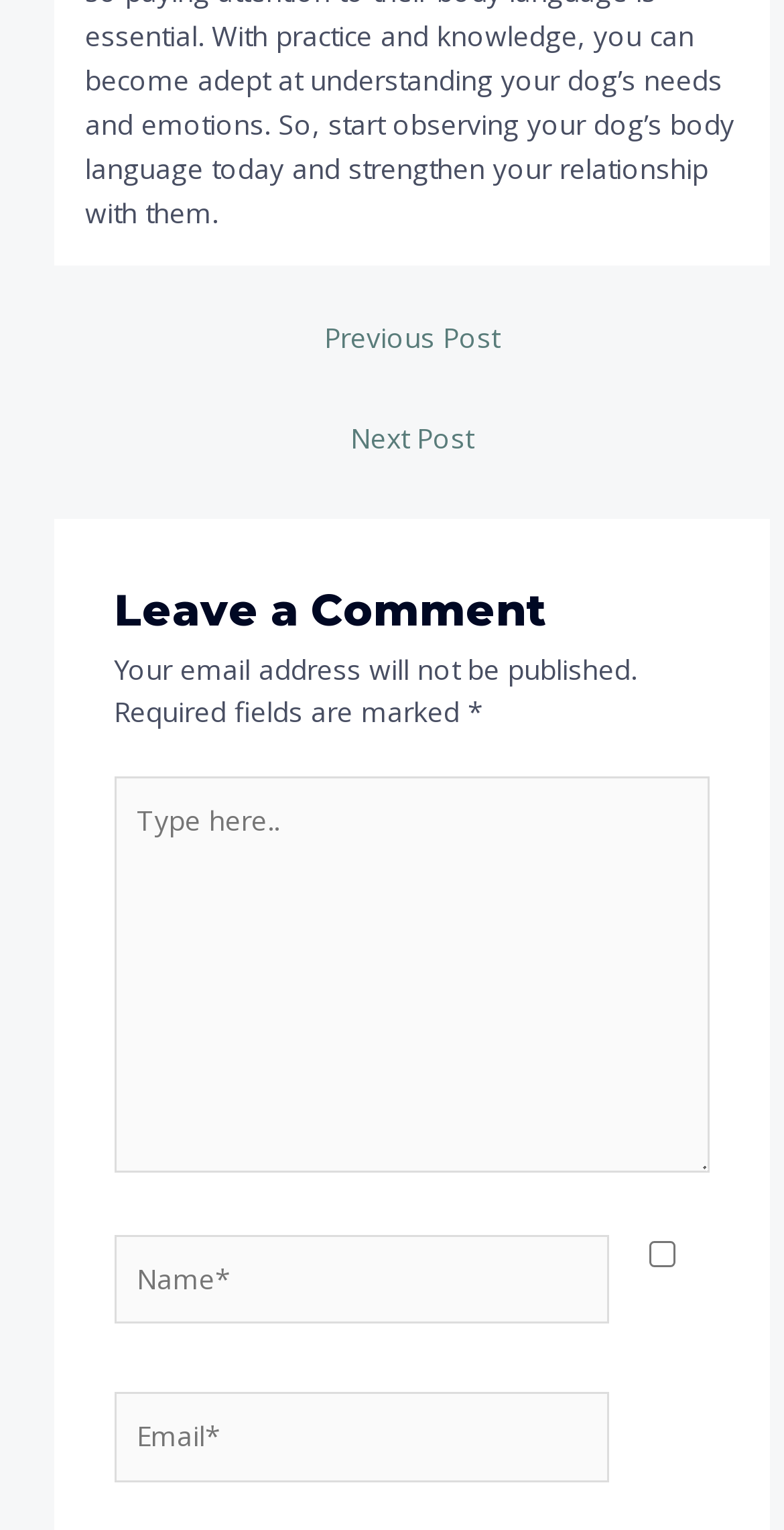From the given element description: "parent_node: Email* name="email" placeholder="Email*"", find the bounding box for the UI element. Provide the coordinates as four float numbers between 0 and 1, in the order [left, top, right, bottom].

[0.145, 0.91, 0.777, 0.968]